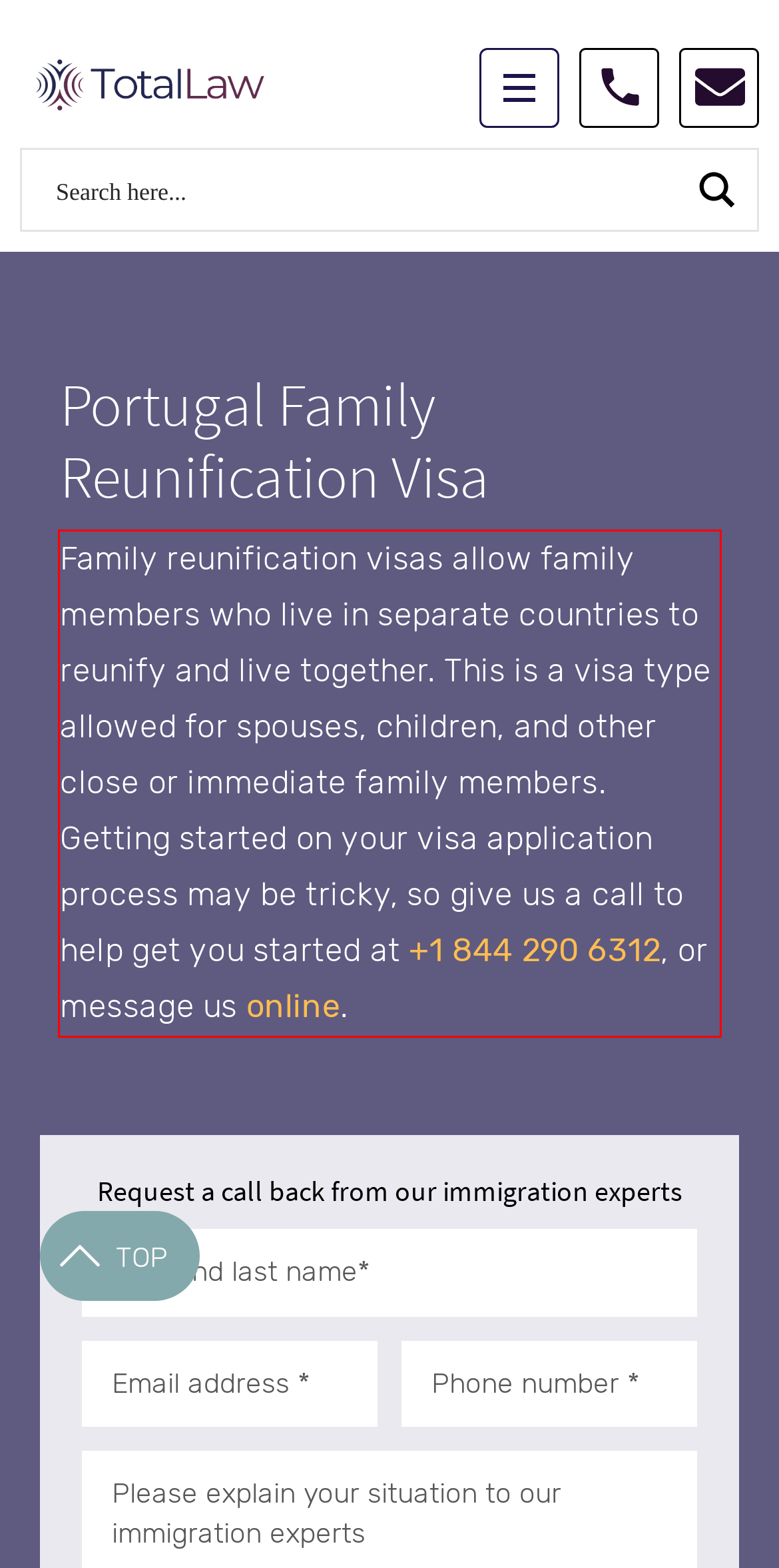Identify the red bounding box in the webpage screenshot and perform OCR to generate the text content enclosed.

Family reunification visas allow family members who live in separate countries to reunify and live together. This is a visa type allowed for spouses, children, and other close or immediate family members. Getting started on your visa application process may be tricky, so give us a call to help get you started at +1 844 290 6312, or message us online.